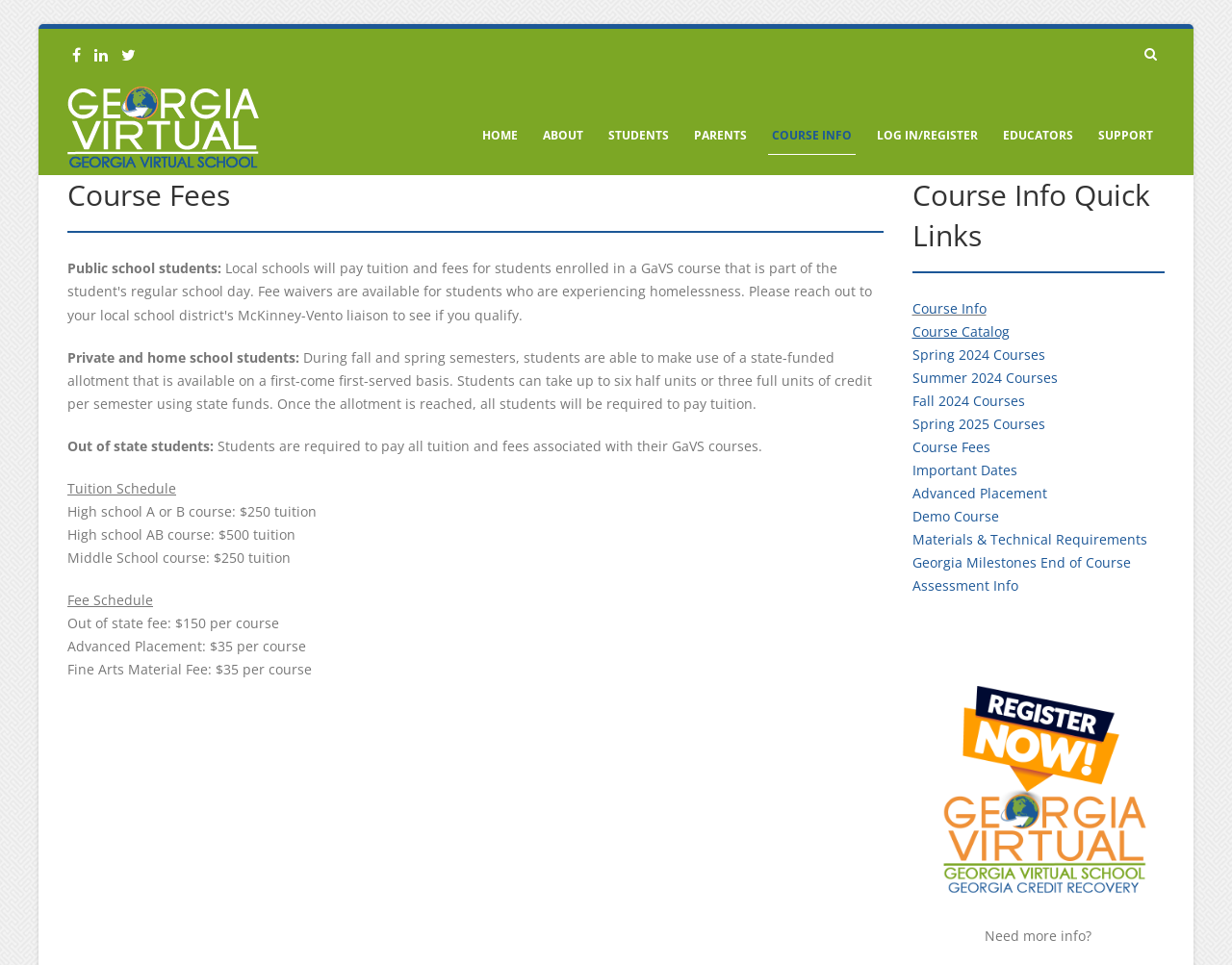What is the fee for out of state students per course?
Based on the screenshot, answer the question with a single word or phrase.

$150